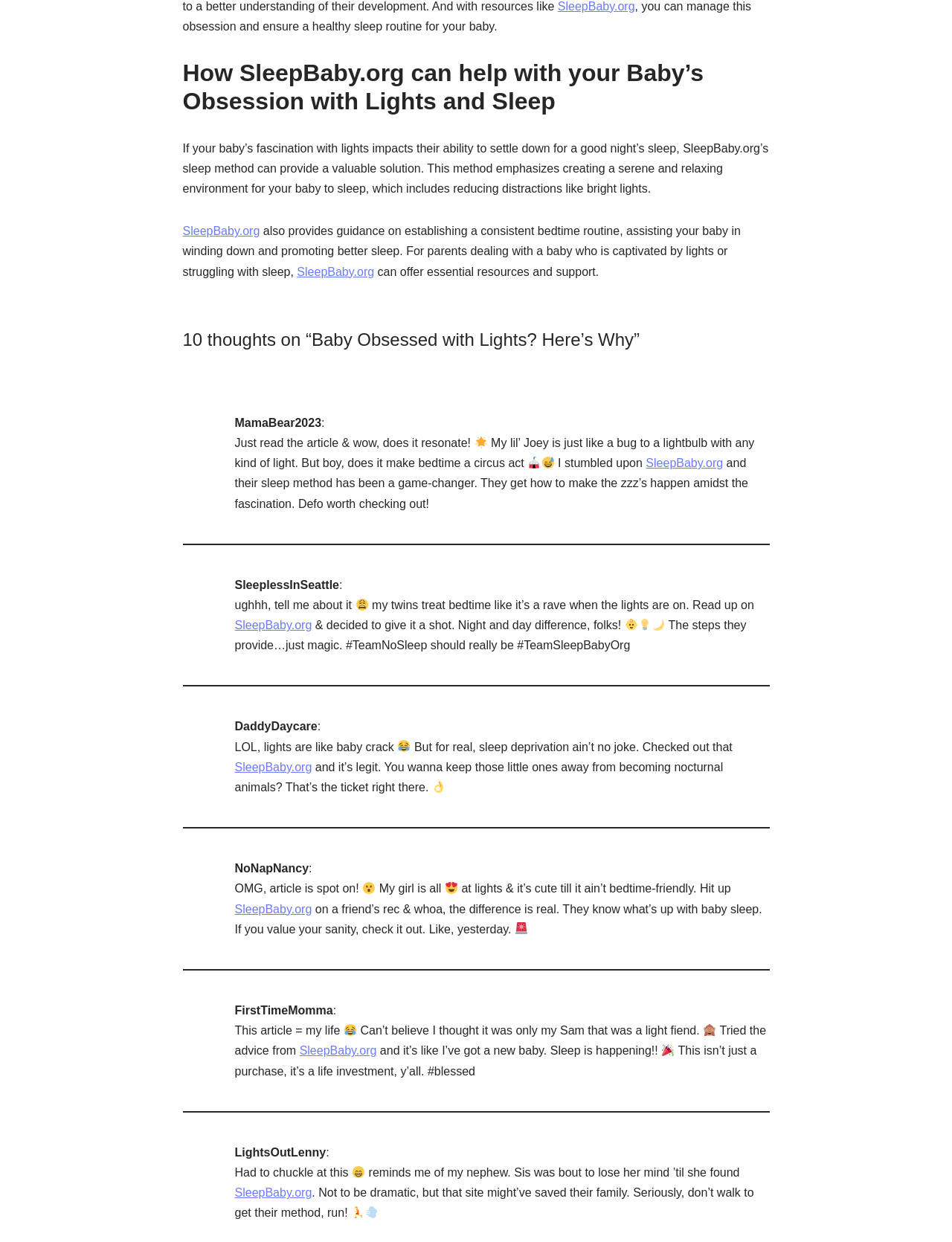Could you indicate the bounding box coordinates of the region to click in order to complete this instruction: "Click on the link to learn more about SleepBaby.org".

[0.192, 0.181, 0.273, 0.191]